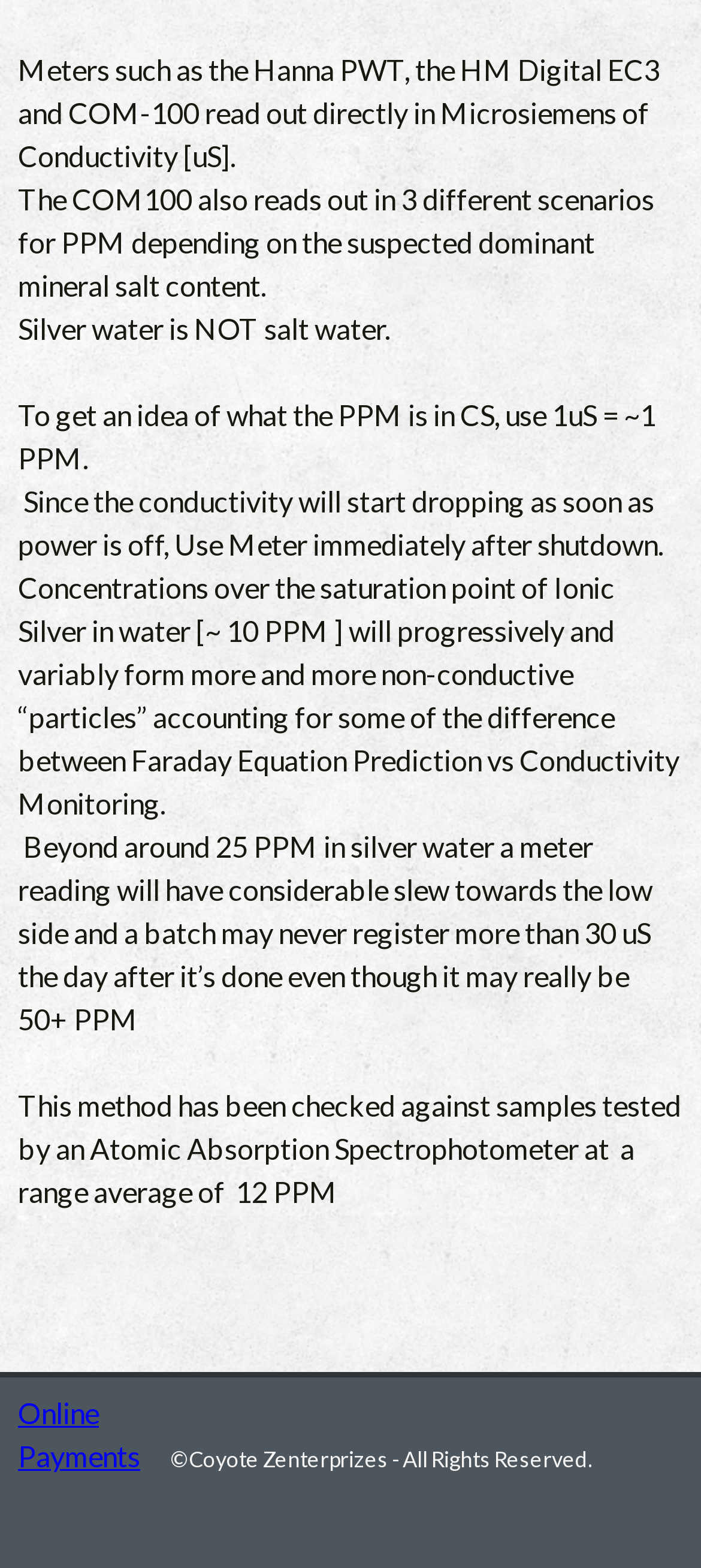Using a single word or phrase, answer the following question: 
What happens to conductivity when power is off?

It starts dropping